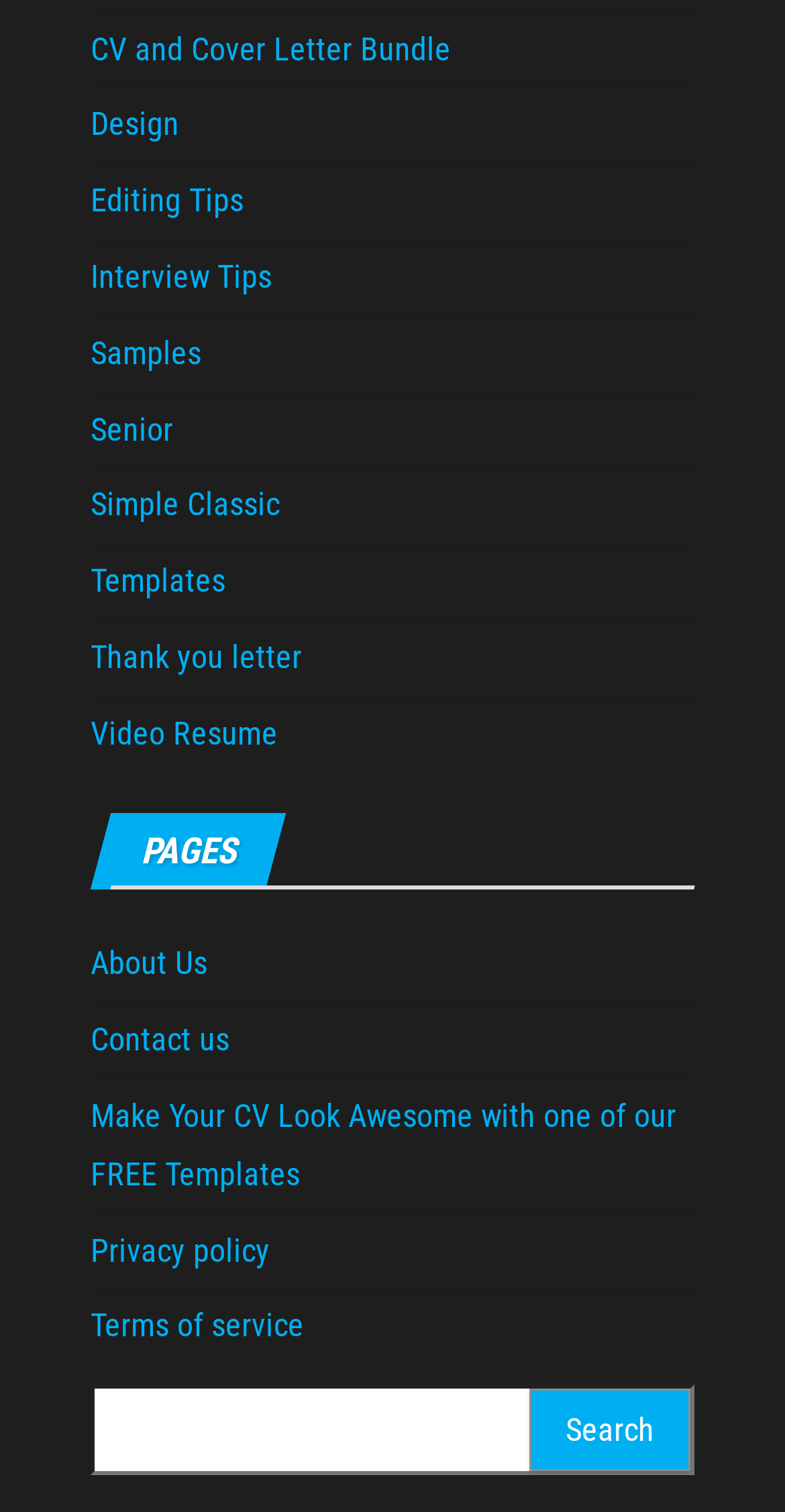Determine the bounding box coordinates for the UI element with the following description: "Thank you letter". The coordinates should be four float numbers between 0 and 1, represented as [left, top, right, bottom].

[0.115, 0.422, 0.385, 0.447]